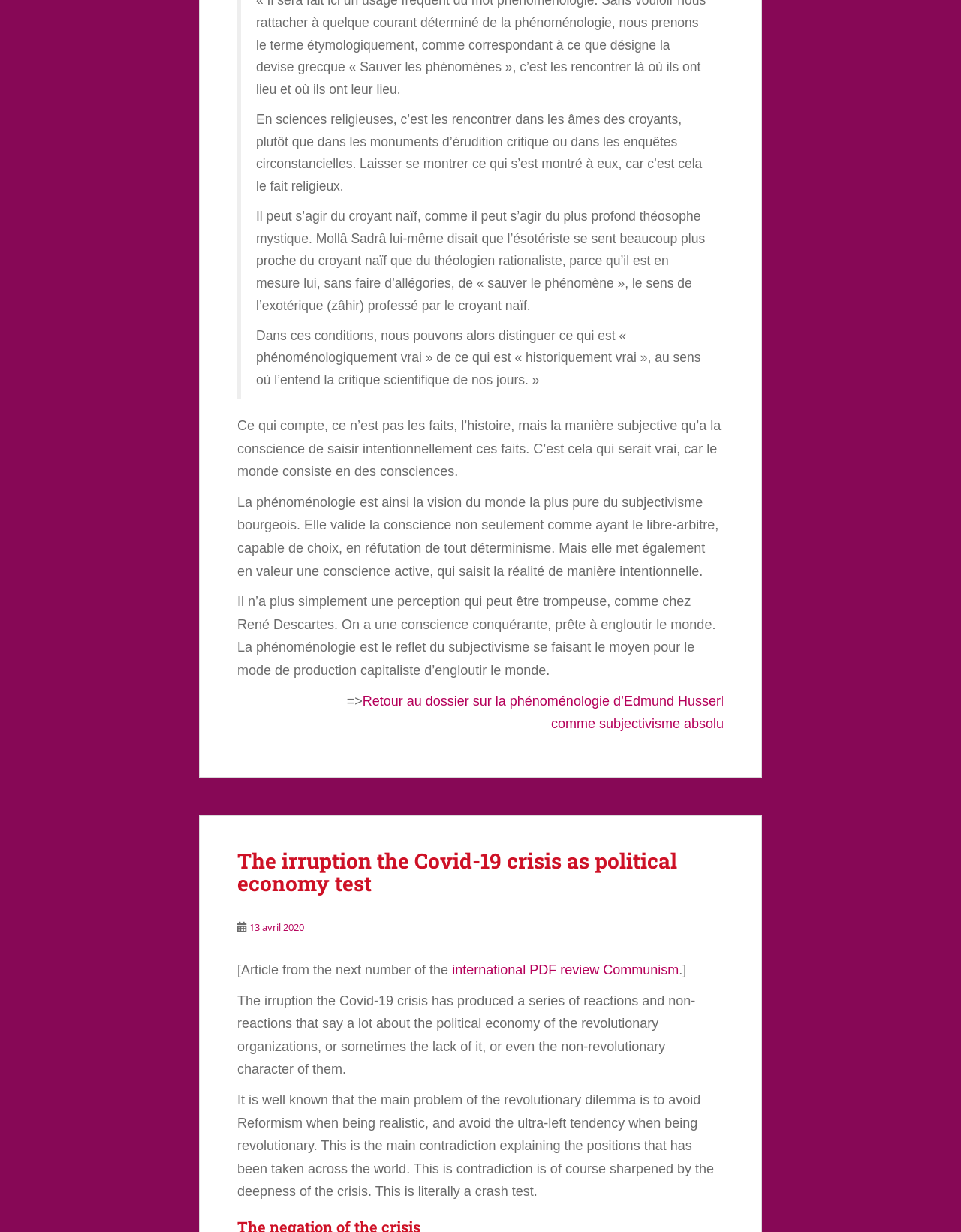Find the bounding box coordinates for the HTML element specified by: "international PDF review Communism".

[0.47, 0.781, 0.706, 0.793]